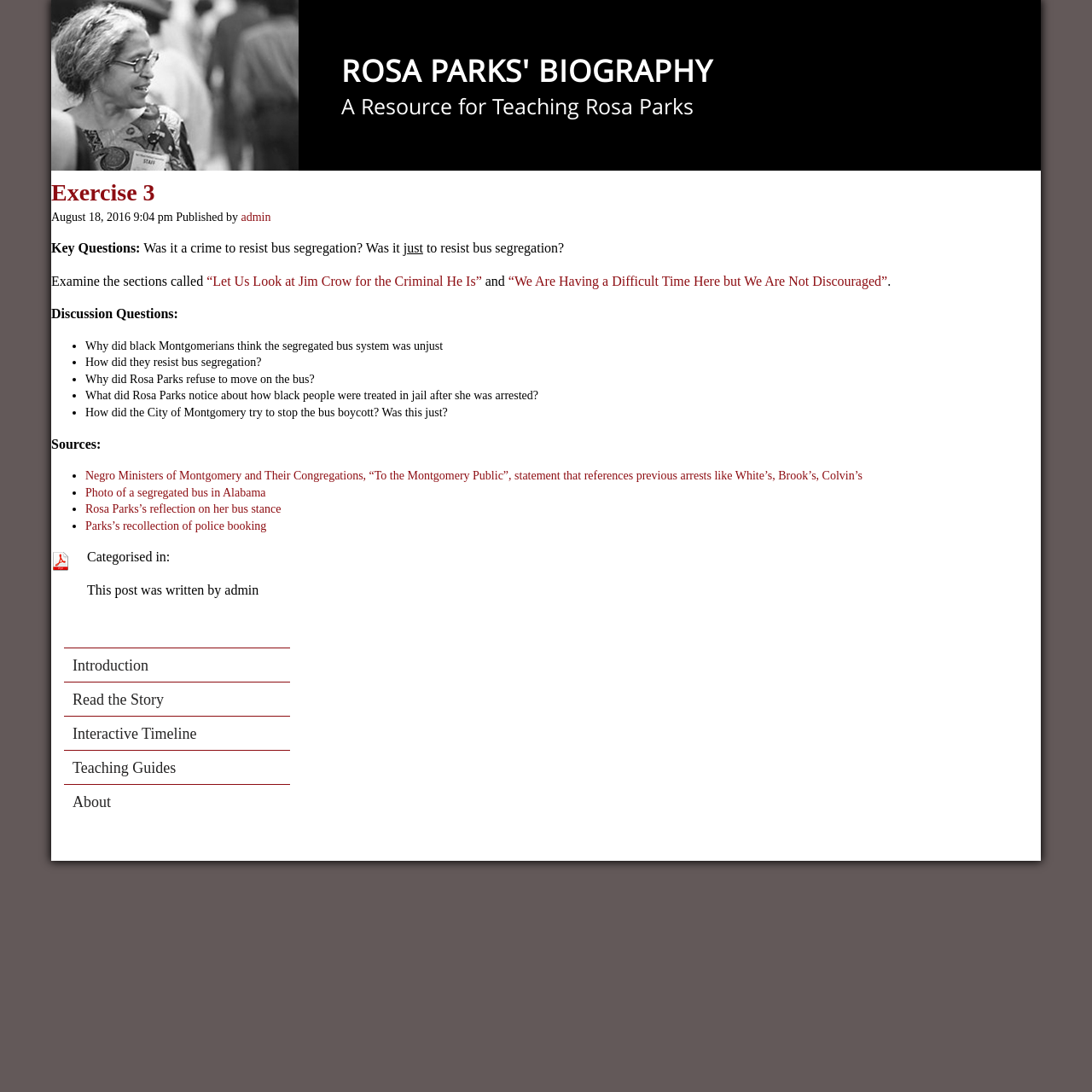For the following element description, predict the bounding box coordinates in the format (top-left x, top-left y, bottom-right x, bottom-right y). All values should be floating point numbers between 0 and 1. Description: admin

[0.221, 0.193, 0.248, 0.205]